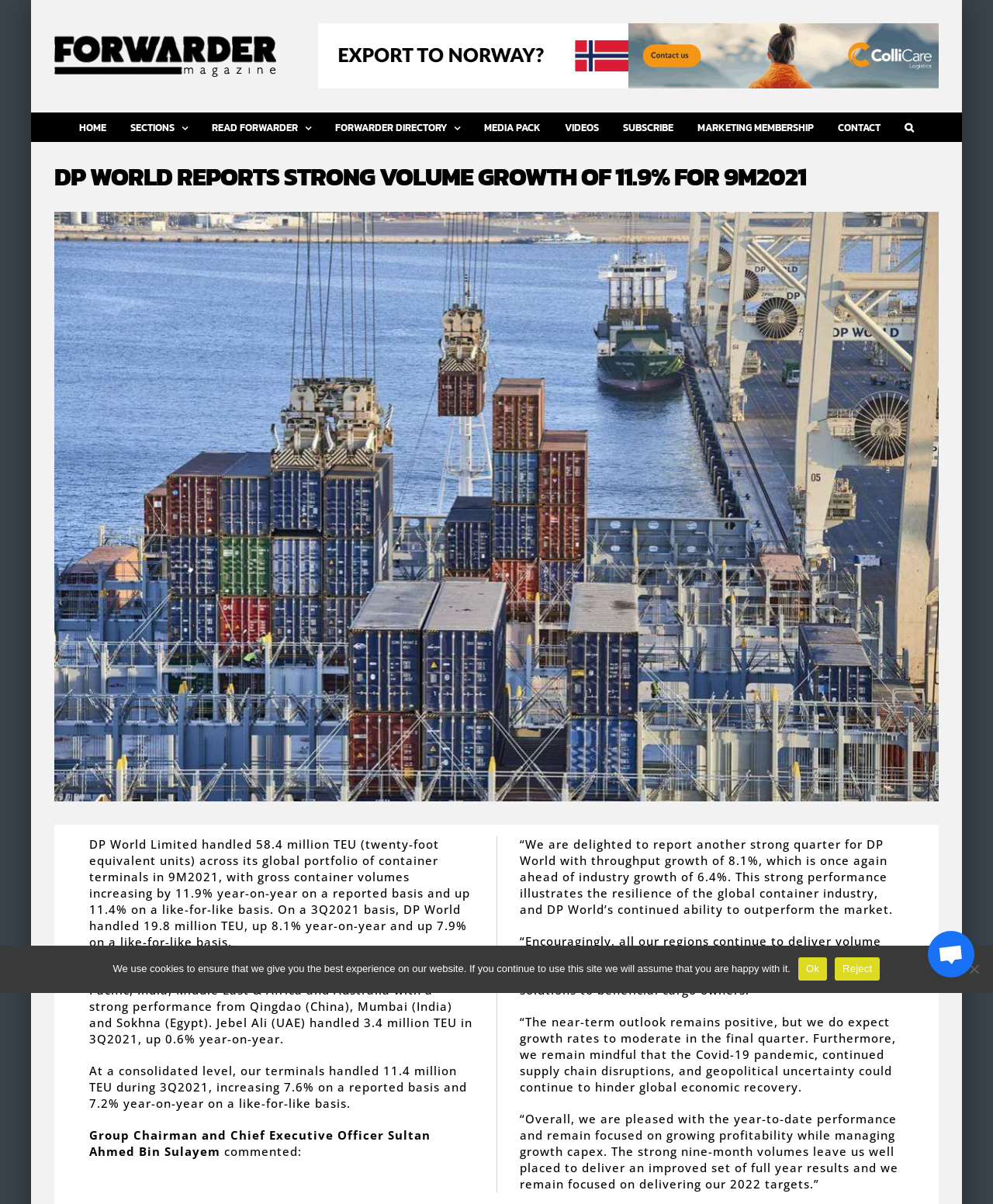Identify the coordinates of the bounding box for the element described below: "MARKETING MEMBERSHIP". Return the coordinates as four float numbers between 0 and 1: [left, top, right, bottom].

[0.702, 0.093, 0.82, 0.117]